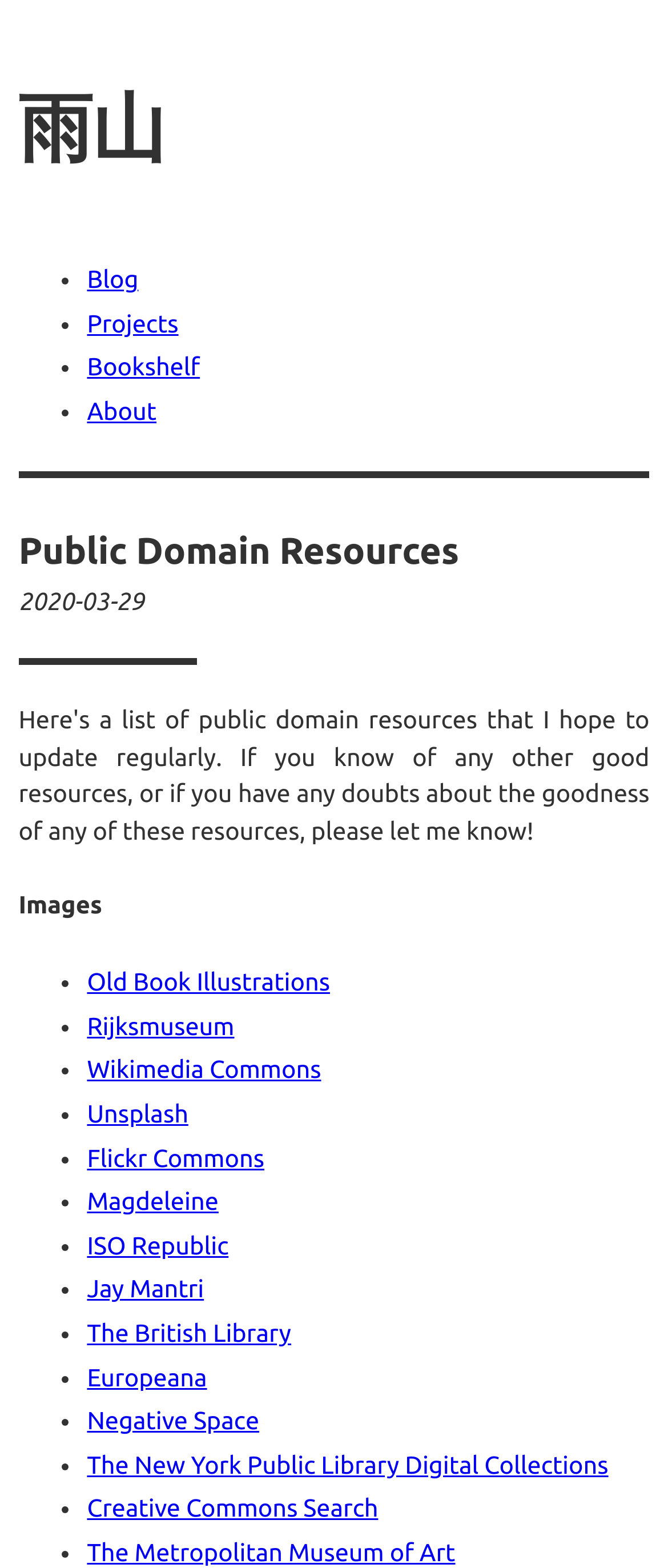Locate the bounding box coordinates for the element described below: "The Metropolitan Museum of Art". The coordinates must be four float values between 0 and 1, formatted as [left, top, right, bottom].

[0.13, 0.981, 0.682, 0.999]